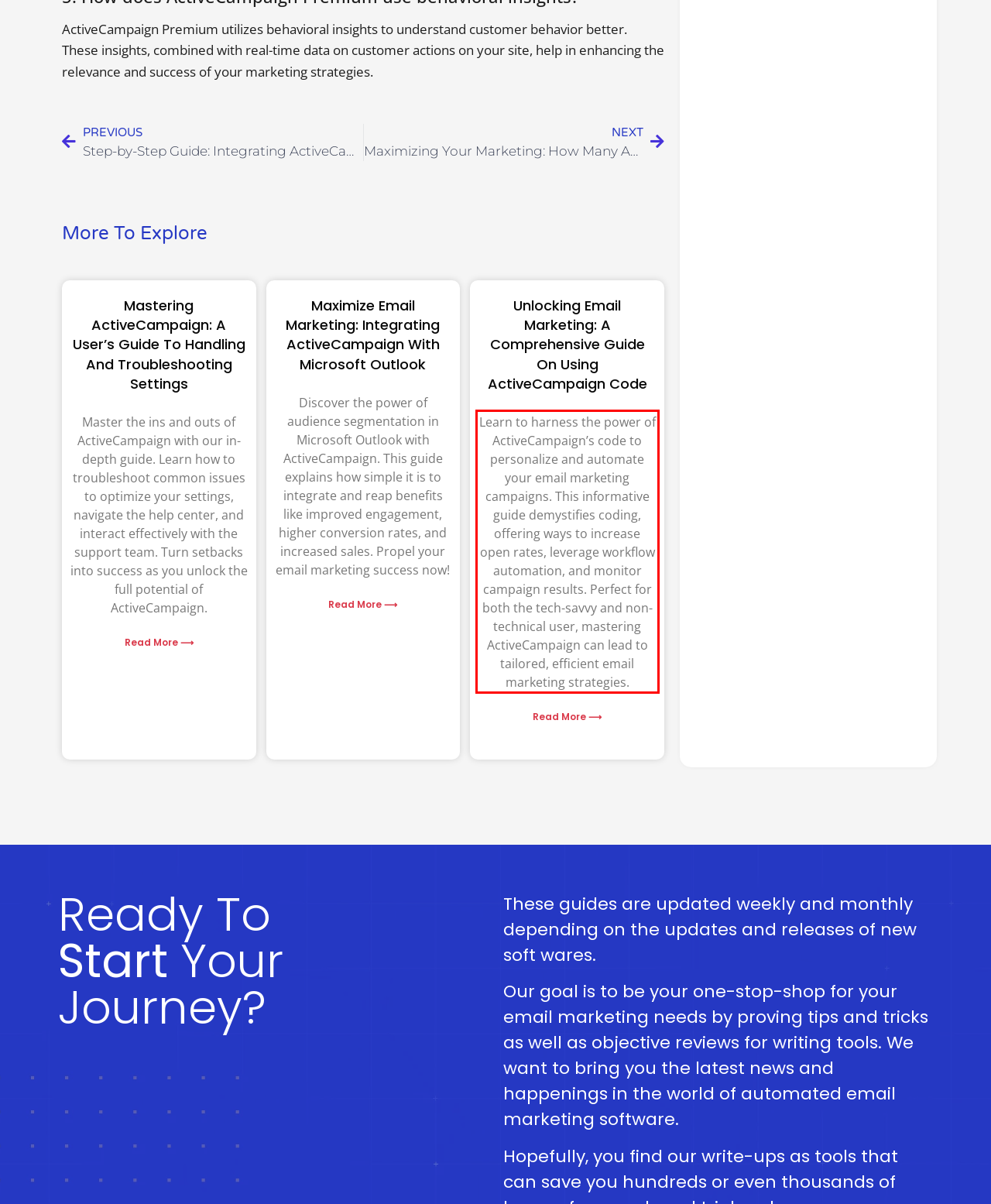In the screenshot of the webpage, find the red bounding box and perform OCR to obtain the text content restricted within this red bounding box.

Learn to harness the power of ActiveCampaign’s code to personalize and automate your email marketing campaigns. This informative guide demystifies coding, offering ways to increase open rates, leverage workflow automation, and monitor campaign results. Perfect for both the tech-savvy and non-technical user, mastering ActiveCampaign can lead to tailored, efficient email marketing strategies.